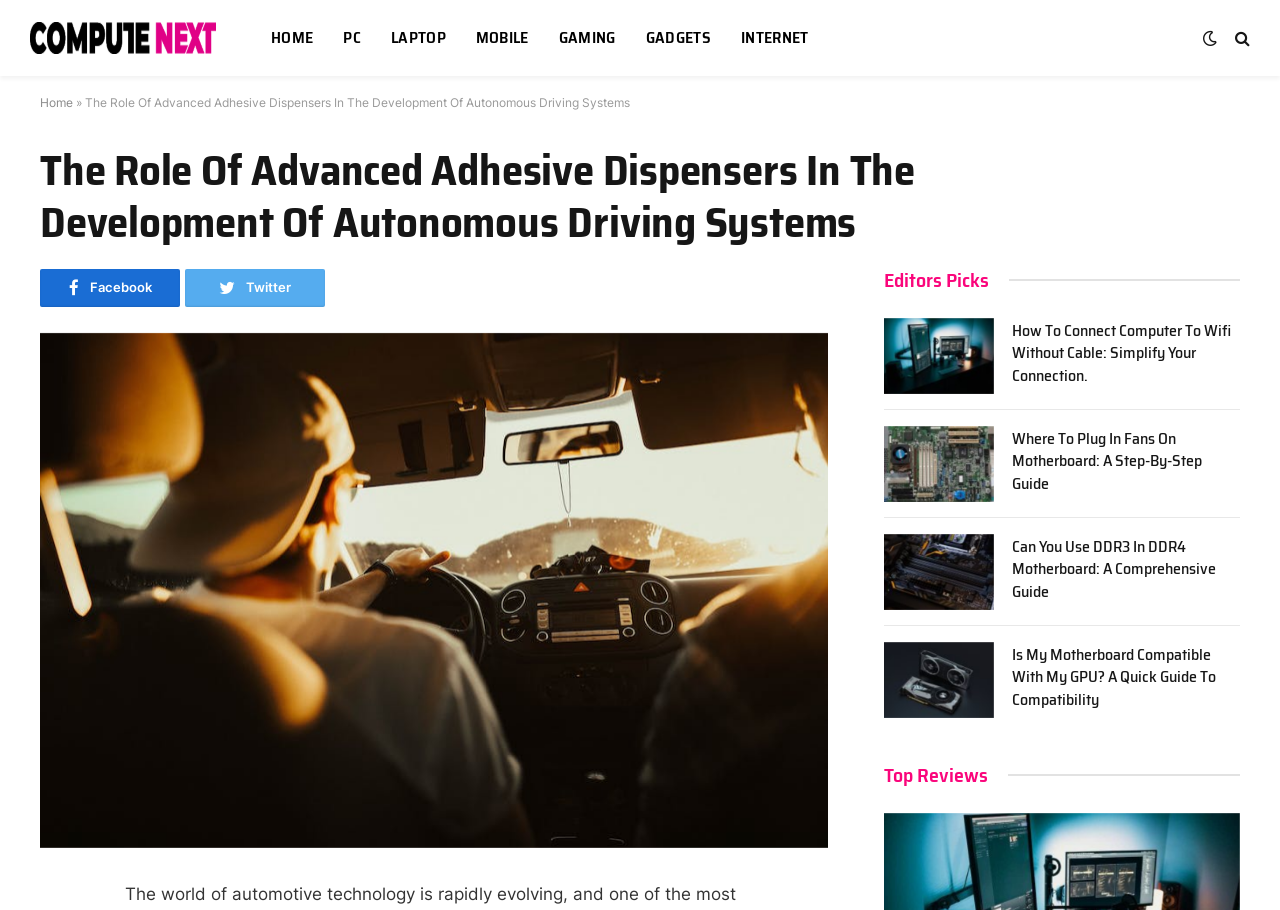What is the section title below the main article?
Carefully analyze the image and provide a detailed answer to the question.

Below the main article, there is a section titled 'Editors Picks', which suggests that it contains a collection of articles or content curated by the editors of the website.